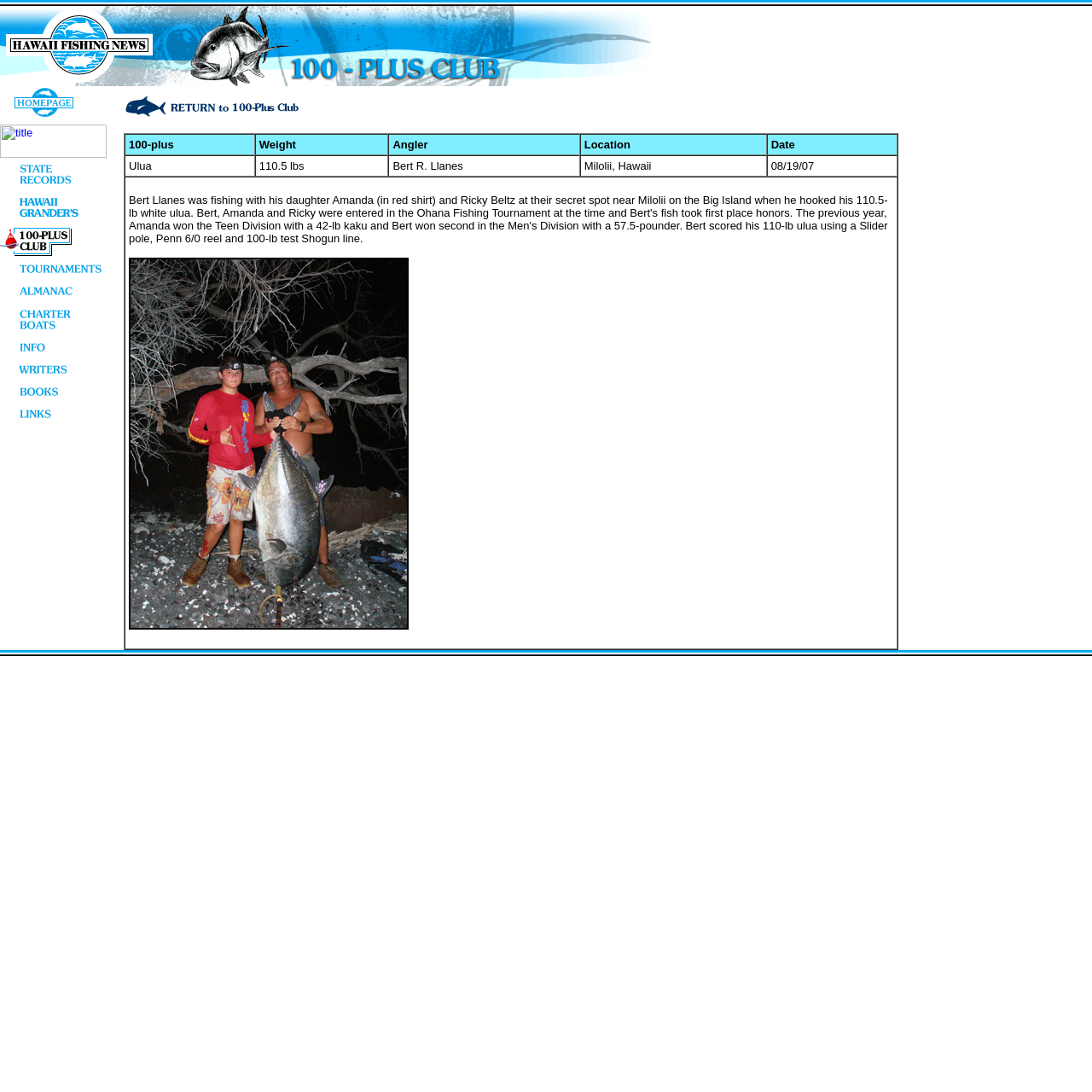Please specify the bounding box coordinates of the area that should be clicked to accomplish the following instruction: "return to list". The coordinates should consist of four float numbers between 0 and 1, i.e., [left, top, right, bottom].

[0.113, 0.097, 0.28, 0.11]